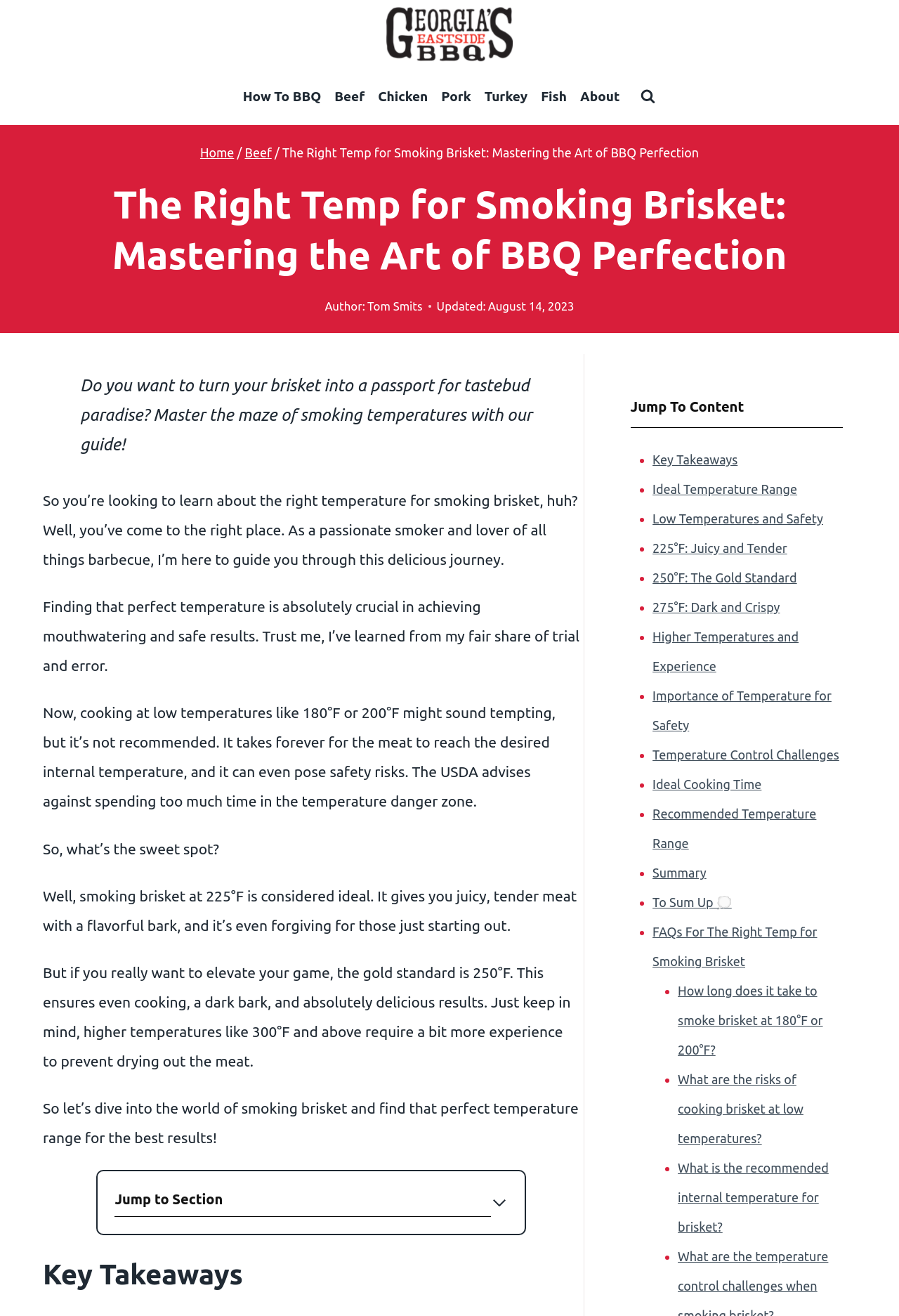From the webpage screenshot, identify the region described by Beef. Provide the bounding box coordinates as (top-left x, top-left y, bottom-right x, bottom-right y), with each value being a floating point number between 0 and 1.

[0.365, 0.06, 0.413, 0.087]